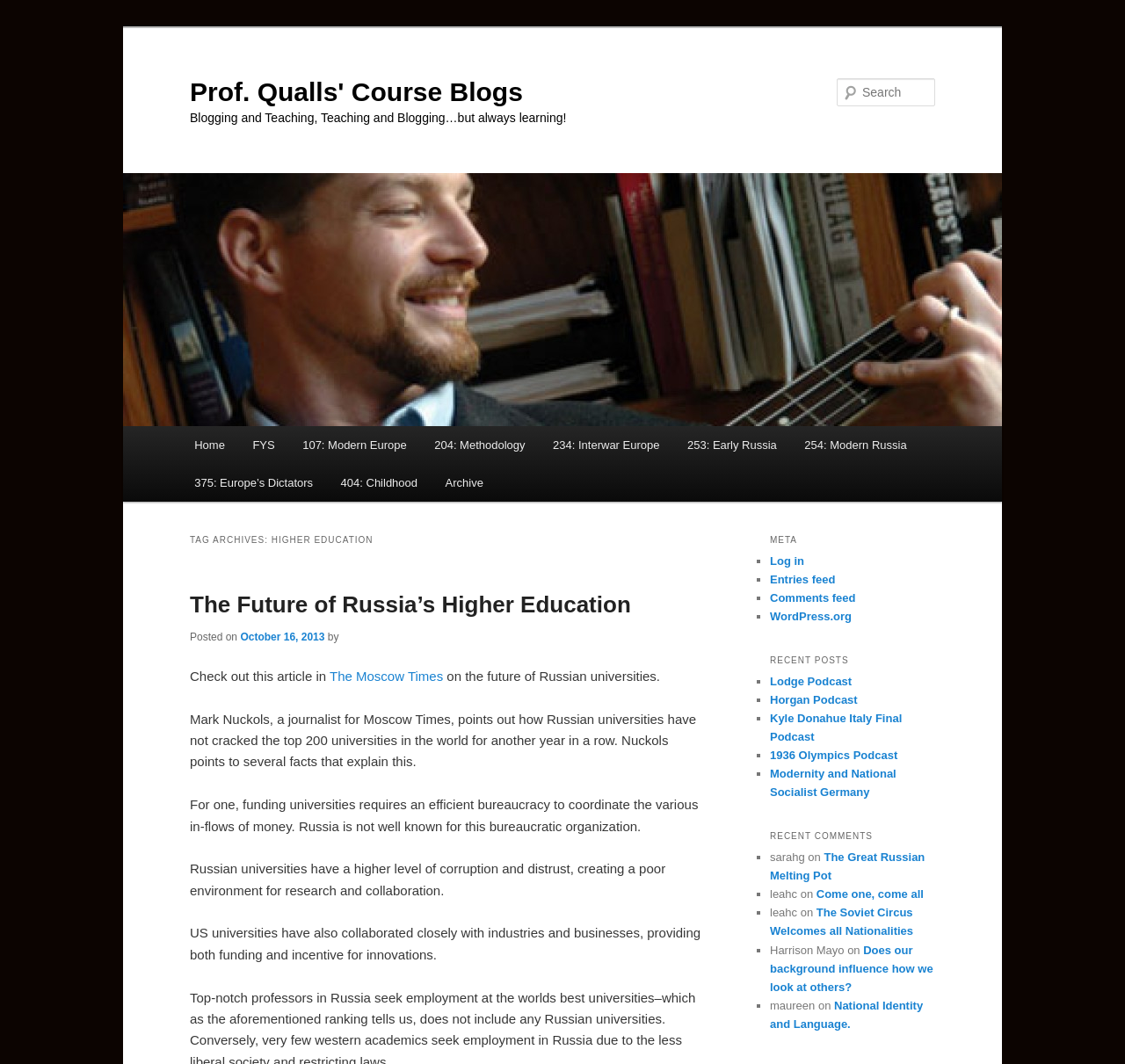Find the bounding box coordinates of the area that needs to be clicked in order to achieve the following instruction: "View the recent post about Lodge Podcast". The coordinates should be specified as four float numbers between 0 and 1, i.e., [left, top, right, bottom].

[0.684, 0.634, 0.757, 0.646]